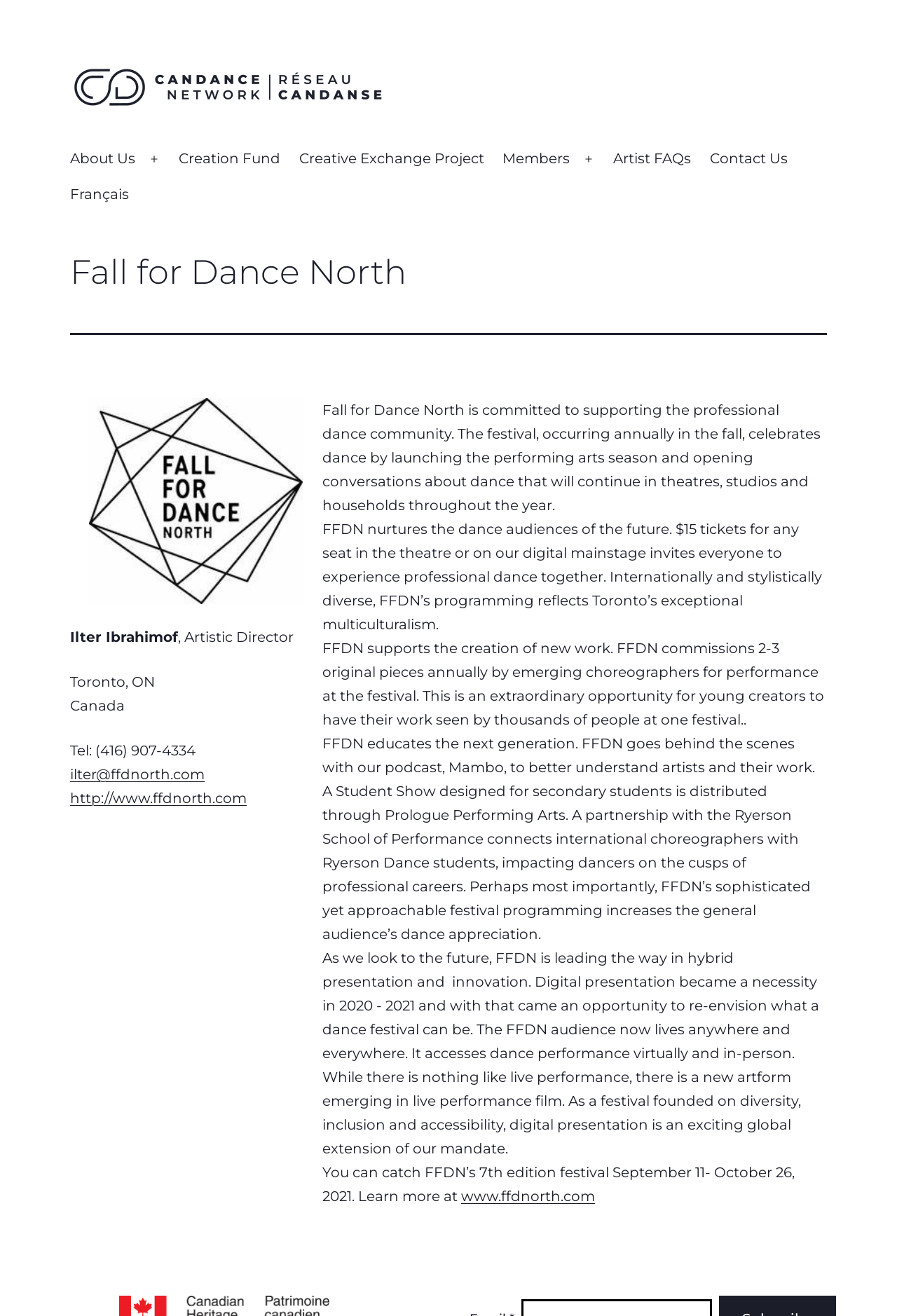Please specify the bounding box coordinates of the clickable region necessary for completing the following instruction: "Open the primary menu". The coordinates must consist of four float numbers between 0 and 1, i.e., [left, top, right, bottom].

[0.155, 0.108, 0.189, 0.134]